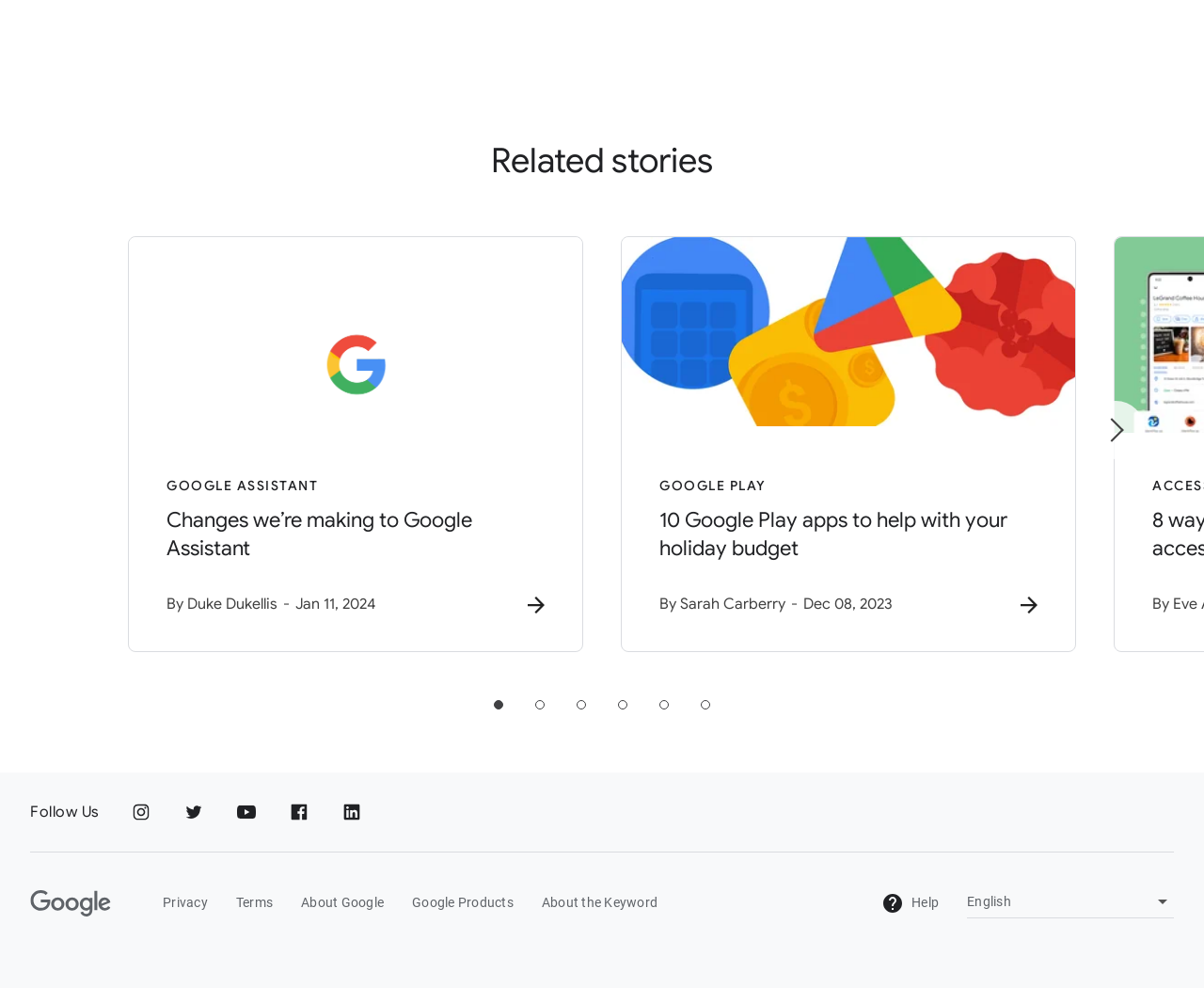Identify the bounding box coordinates for the element that needs to be clicked to fulfill this instruction: "View related story about Google Assistant". Provide the coordinates in the format of four float numbers between 0 and 1: [left, top, right, bottom].

[0.107, 0.24, 0.484, 0.659]